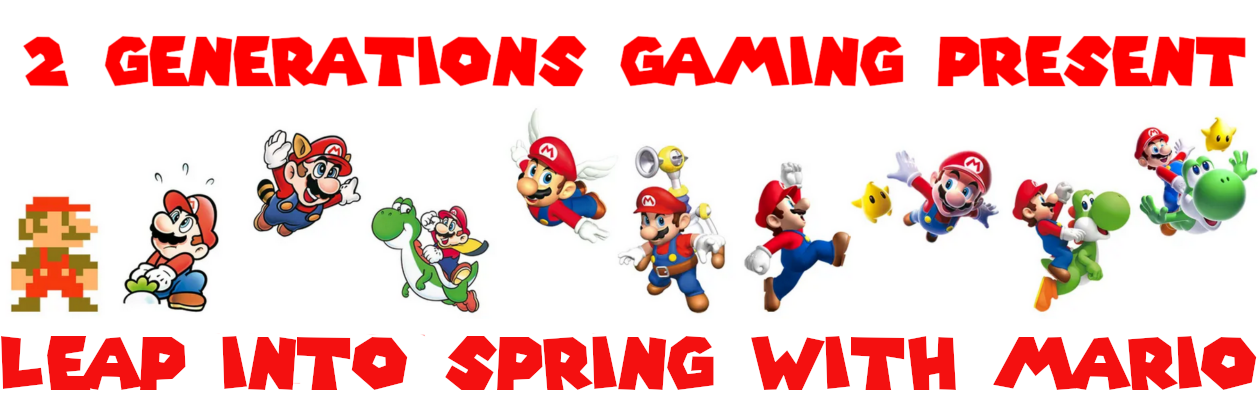Review the image closely and give a comprehensive answer to the question: What is the main character featured in the graphic?

The main character featured in the graphic is Mario, as he is the central figure and appears in various forms, including a classic pixelated version and an animated version in his traditional red hat and blue overalls.